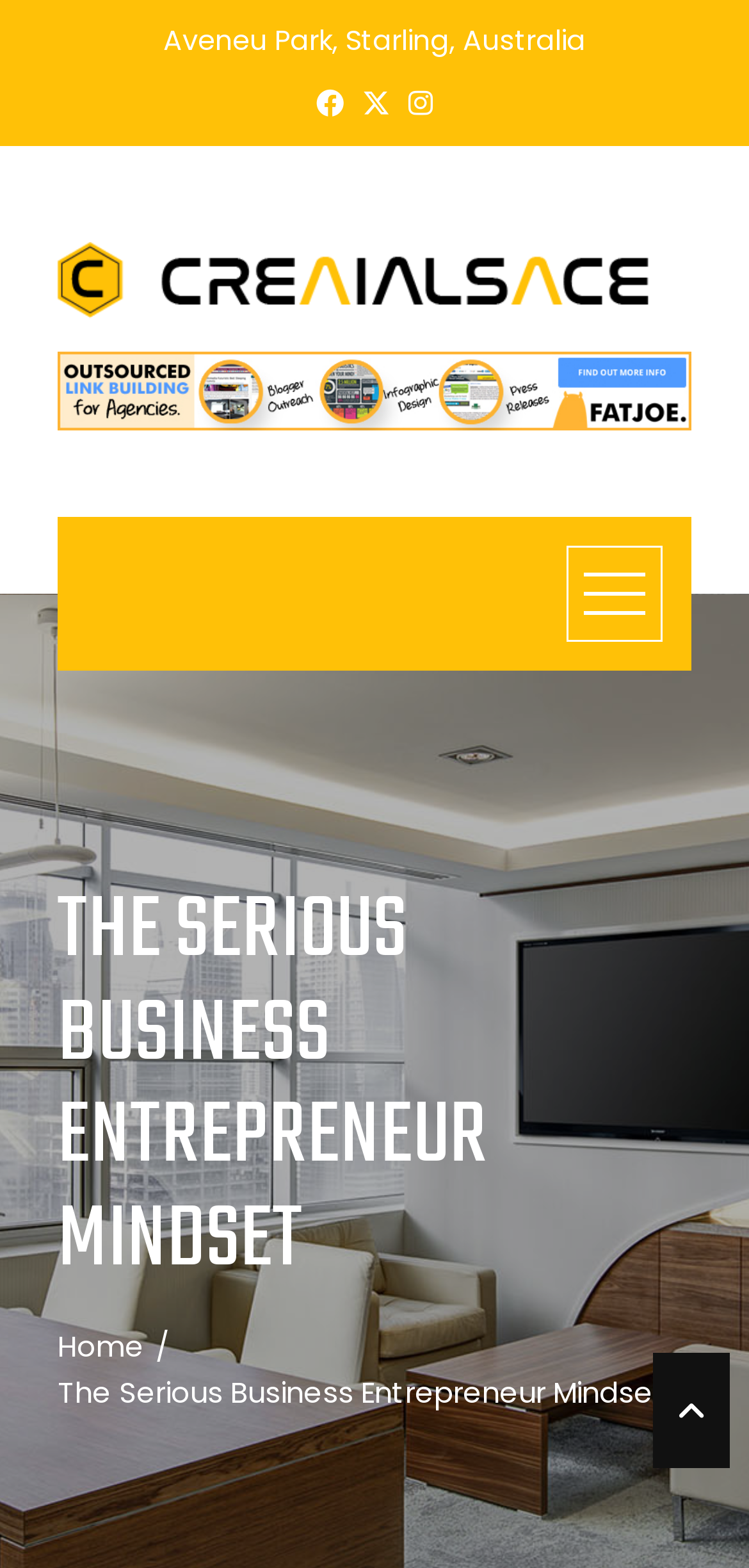Give the bounding box coordinates for the element described by: "alt="Think alike"".

[0.077, 0.164, 0.872, 0.193]